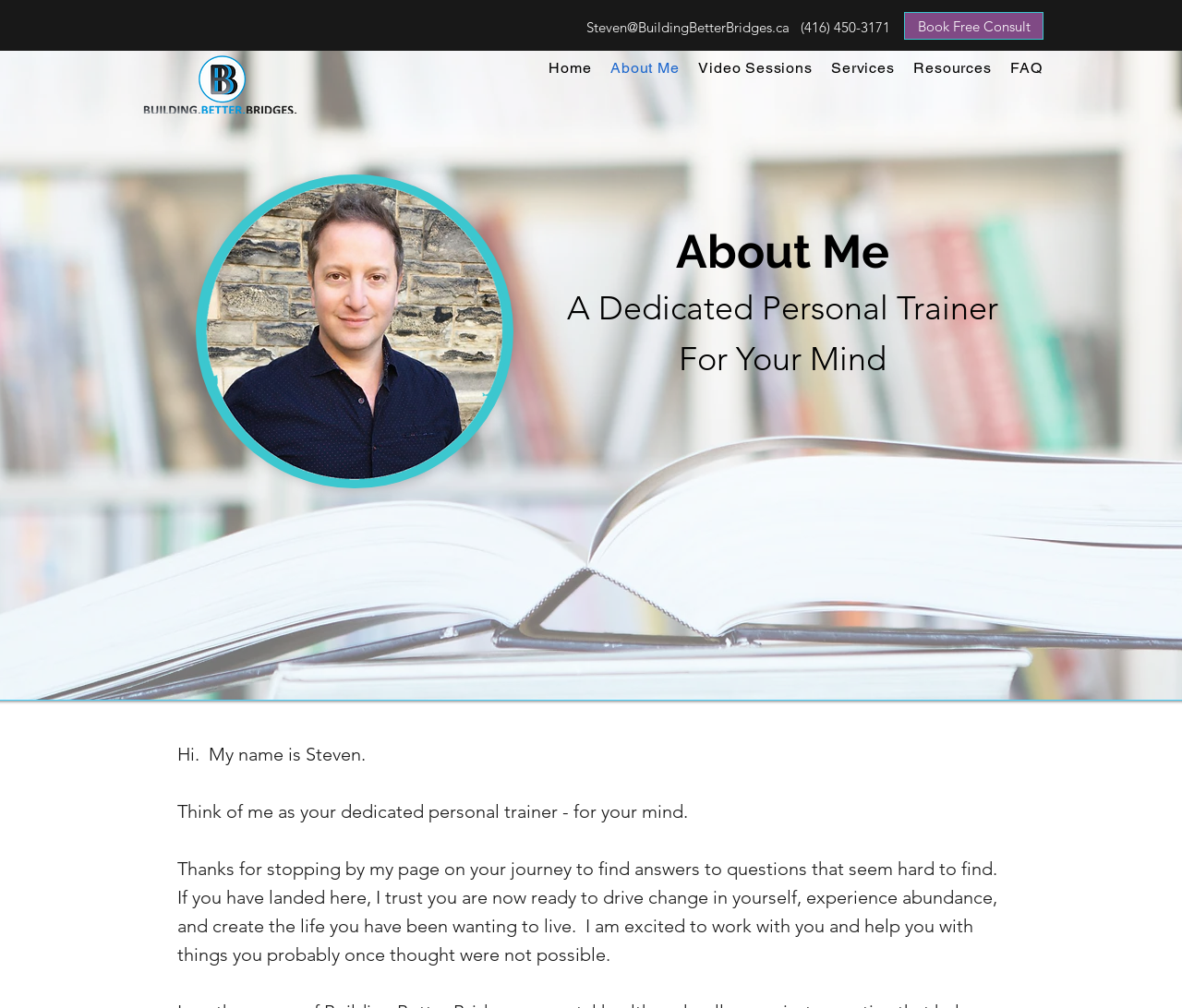What is the main topic of the 'About Me' section?
Look at the image and construct a detailed response to the question.

The 'About Me' section is introduced by a heading element with the text 'About Me', and the subsequent StaticText elements provide an introduction to the author, including their name and a brief message.